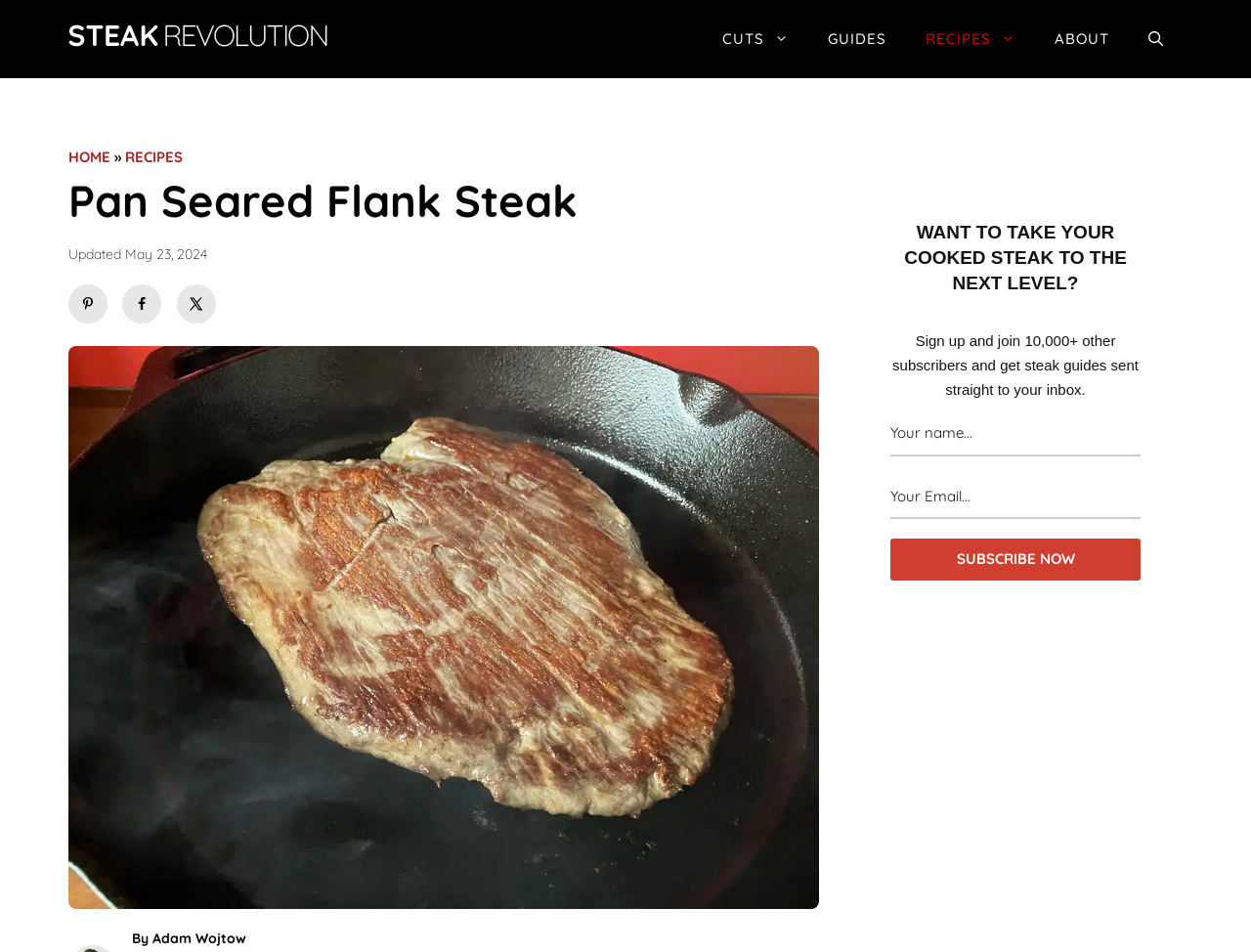Given the description "name="mo-email" placeholder="Your Email..."", provide the bounding box coordinates of the corresponding UI element.

[0.712, 0.5, 0.912, 0.546]